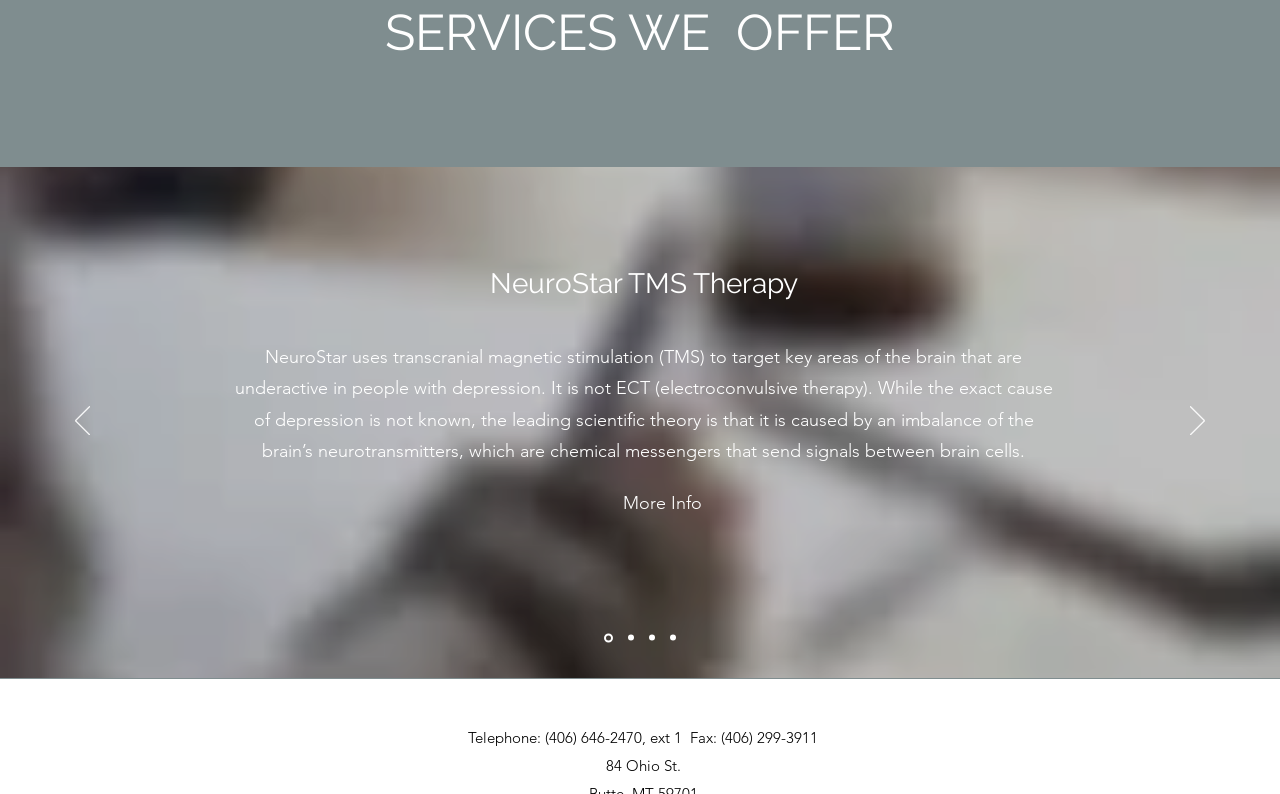Find the UI element described as: "More Info" and predict its bounding box coordinates. Ensure the coordinates are four float numbers between 0 and 1, [left, top, right, bottom].

[0.487, 0.612, 0.548, 0.656]